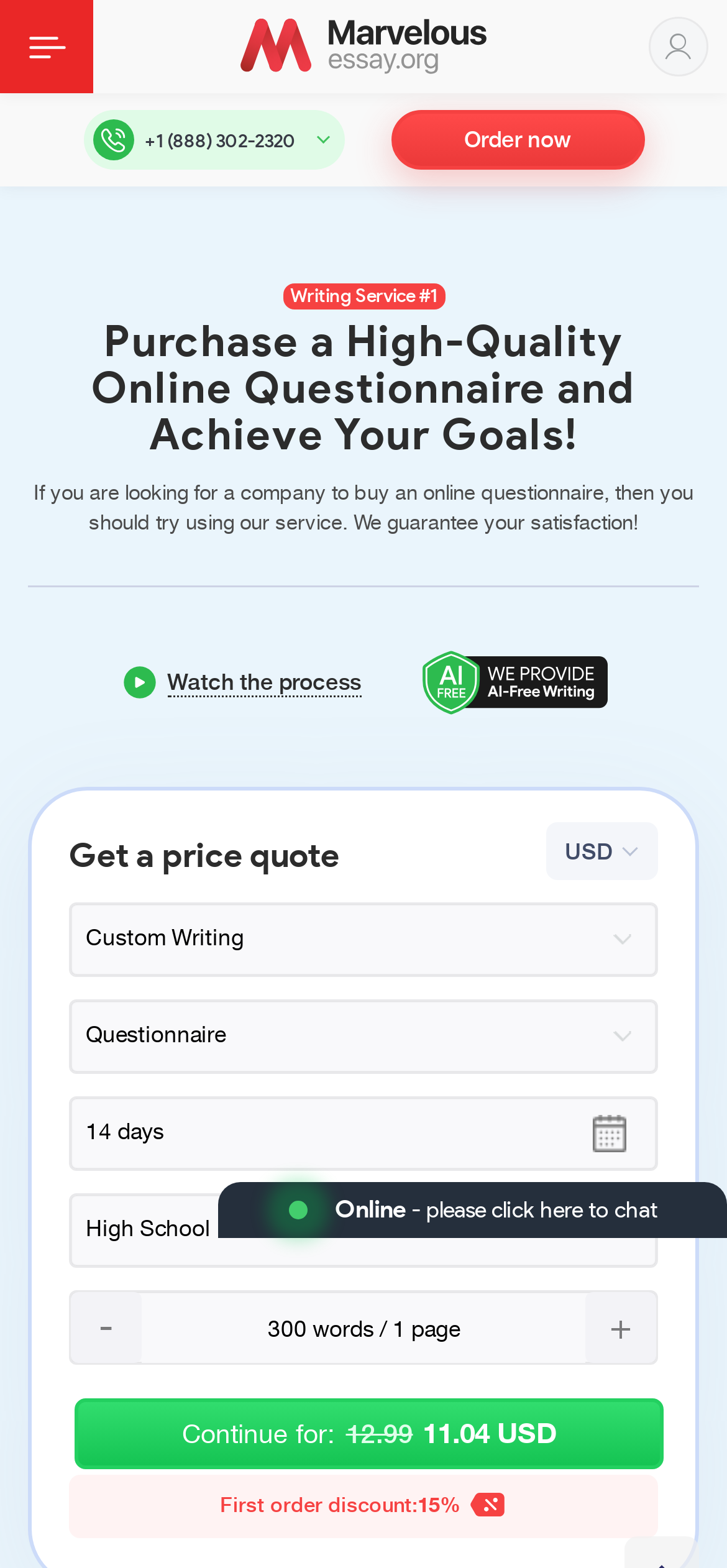Give a one-word or short phrase answer to the question: 
What is the price of the online questionnaire?

12.9911.04 USD